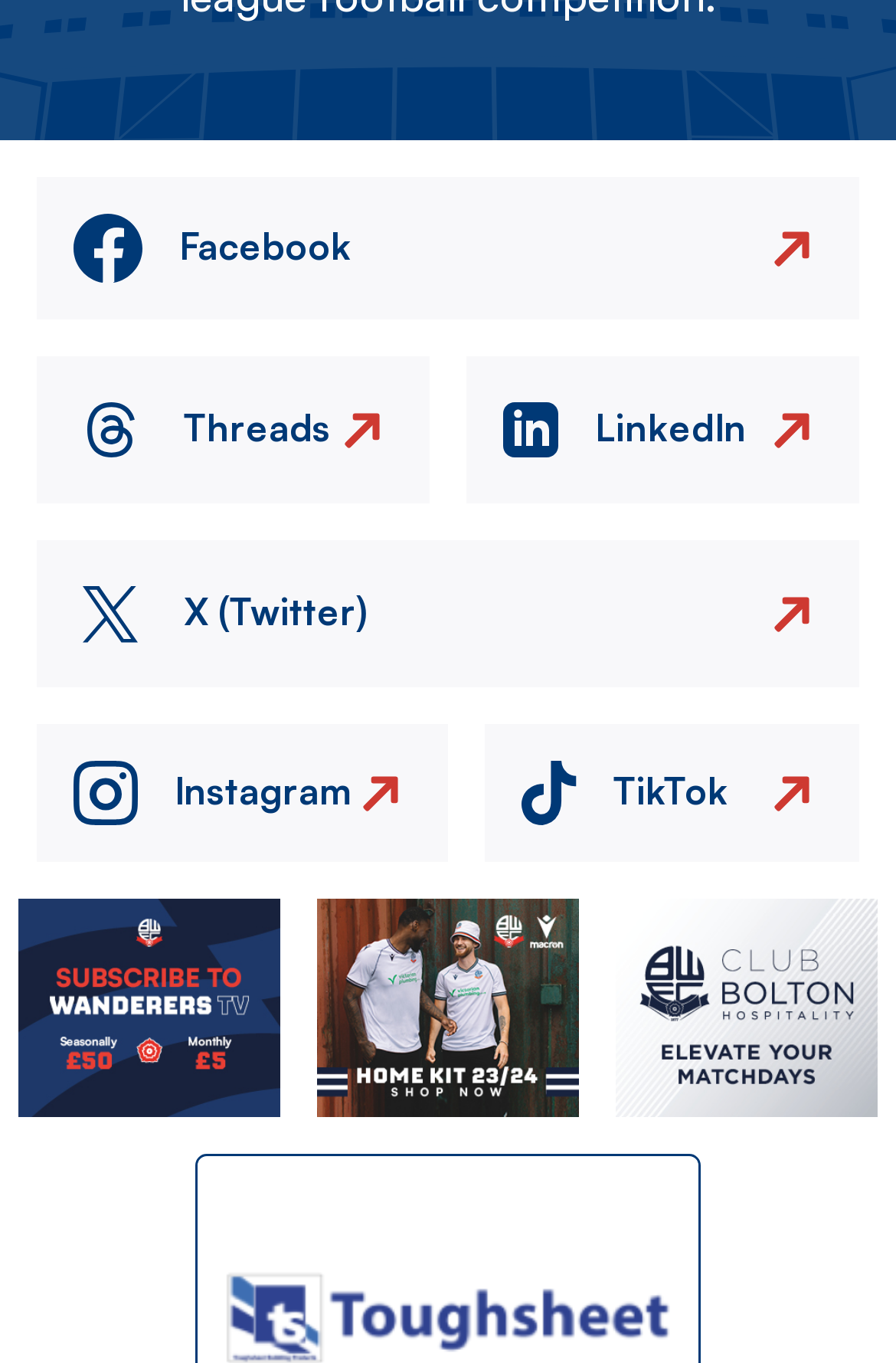Specify the bounding box coordinates of the area to click in order to follow the given instruction: "Open Instagram."

[0.041, 0.532, 0.5, 0.633]